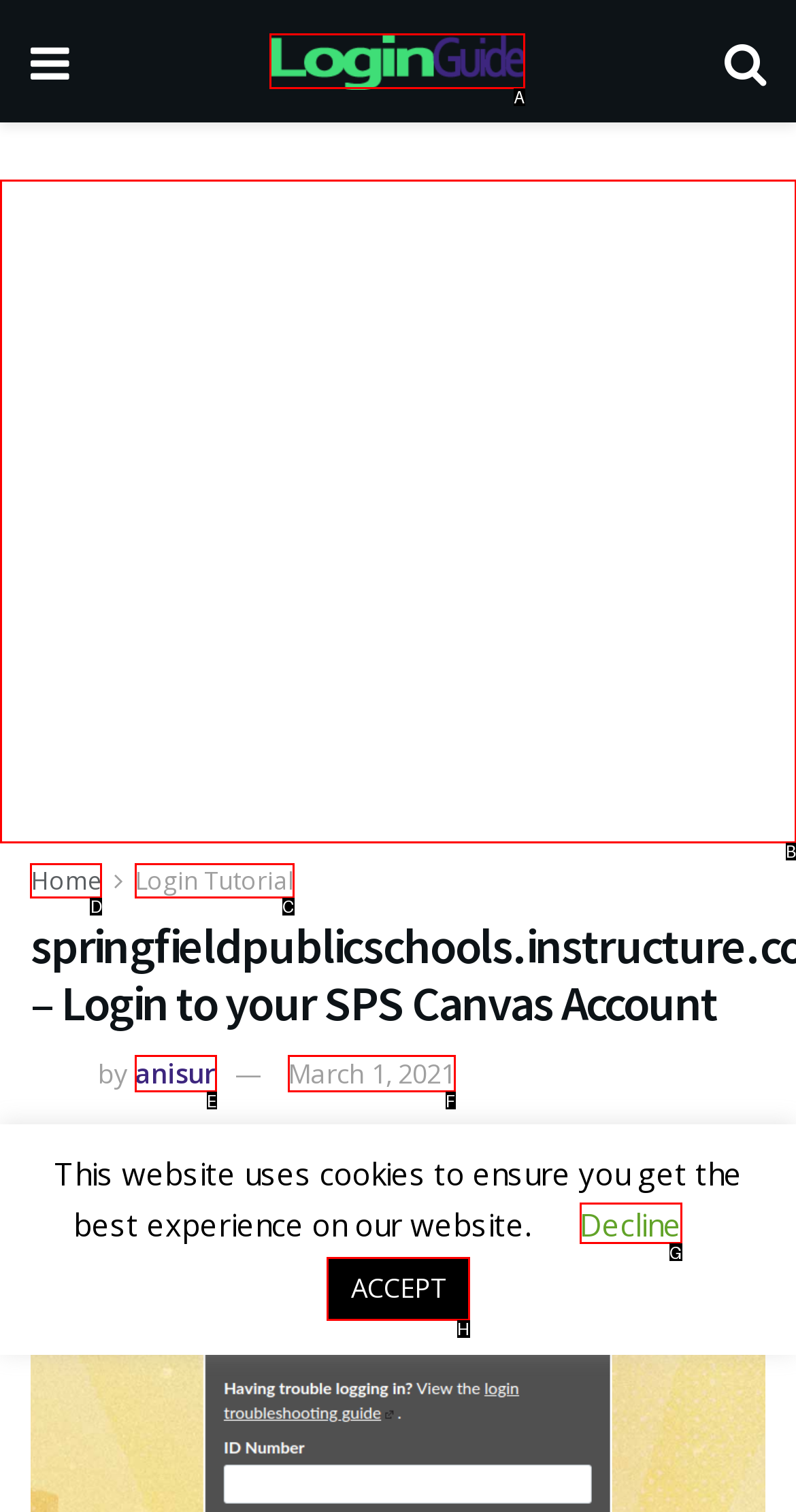Specify which HTML element I should click to complete this instruction: Click the home link Answer with the letter of the relevant option.

D